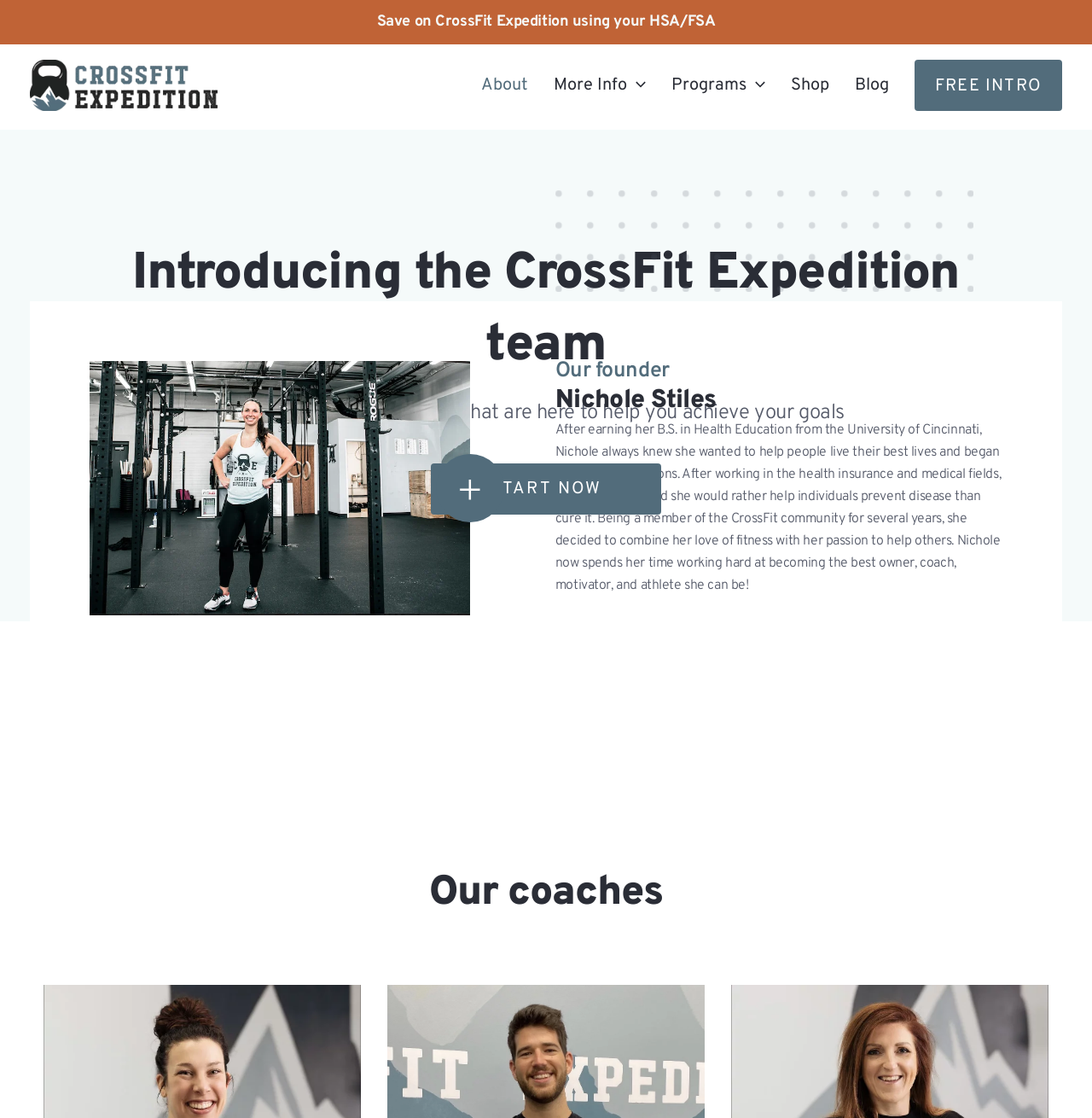Find the bounding box coordinates of the clickable element required to execute the following instruction: "Go to 'Home'". Provide the coordinates as four float numbers between 0 and 1, i.e., [left, top, right, bottom].

None